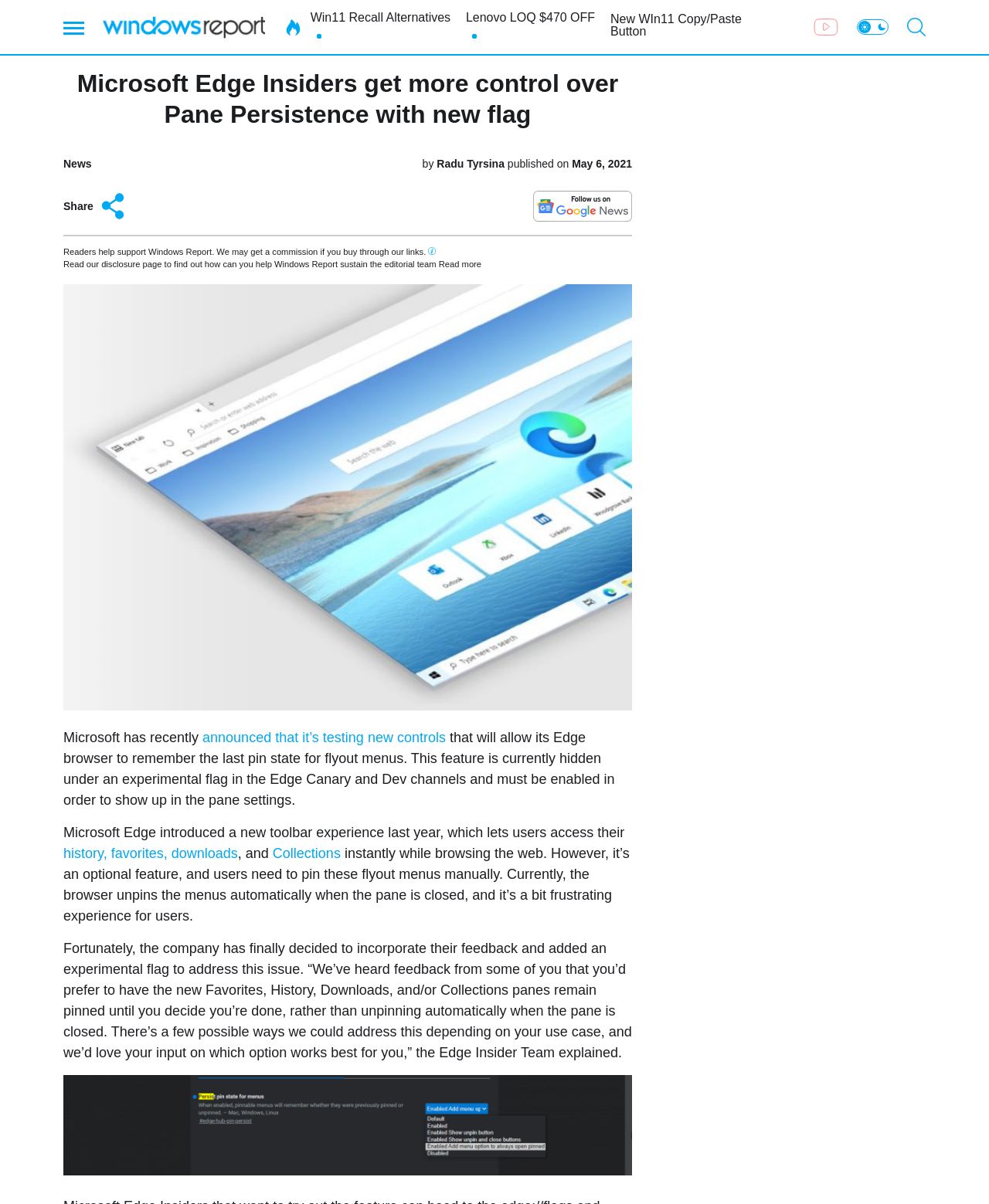Please answer the following question using a single word or phrase: 
What is the purpose of the 'Share' button?

Share this article